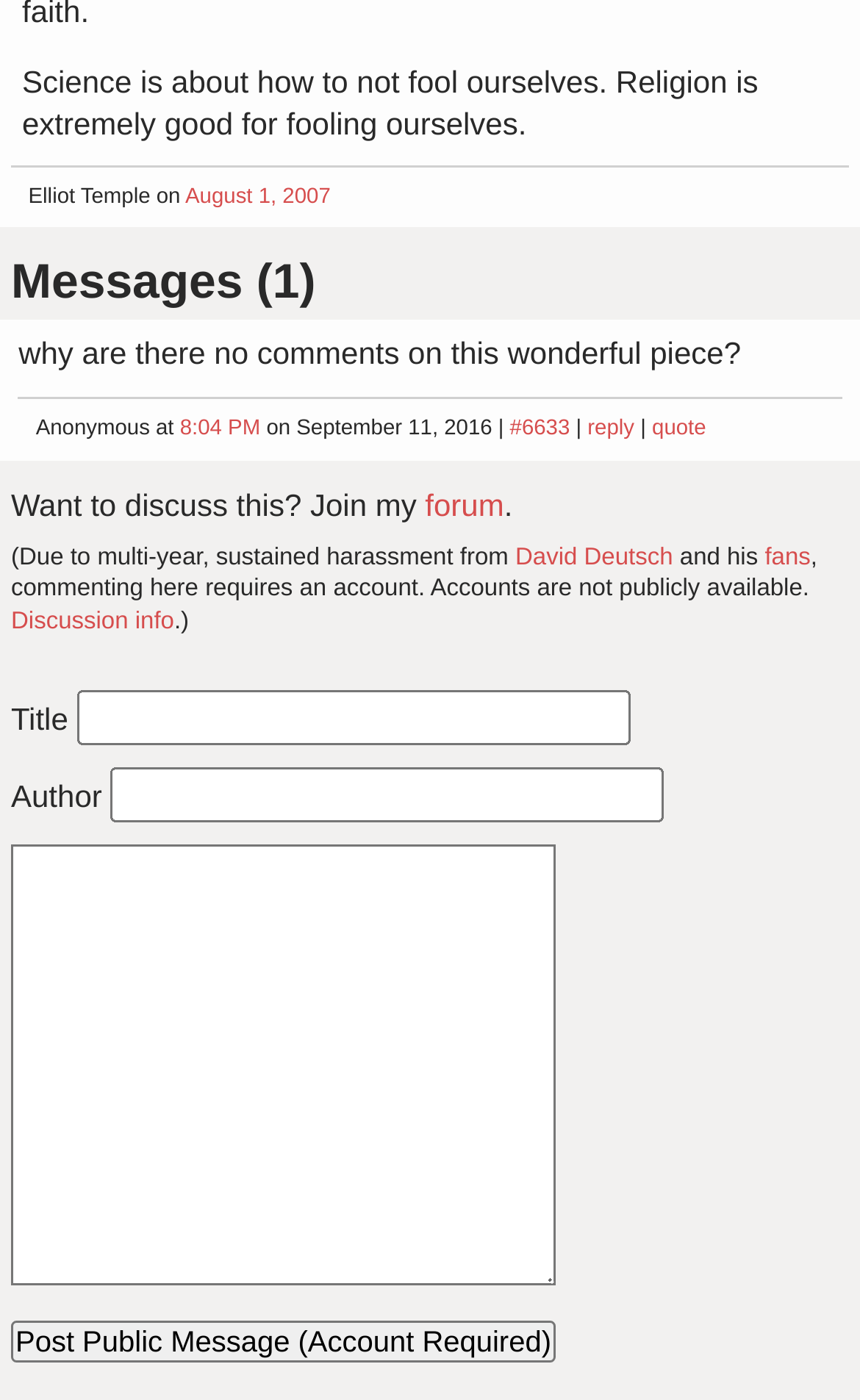Use a single word or phrase to answer the following:
Who wrote the message on September 11, 2016?

Anonymous